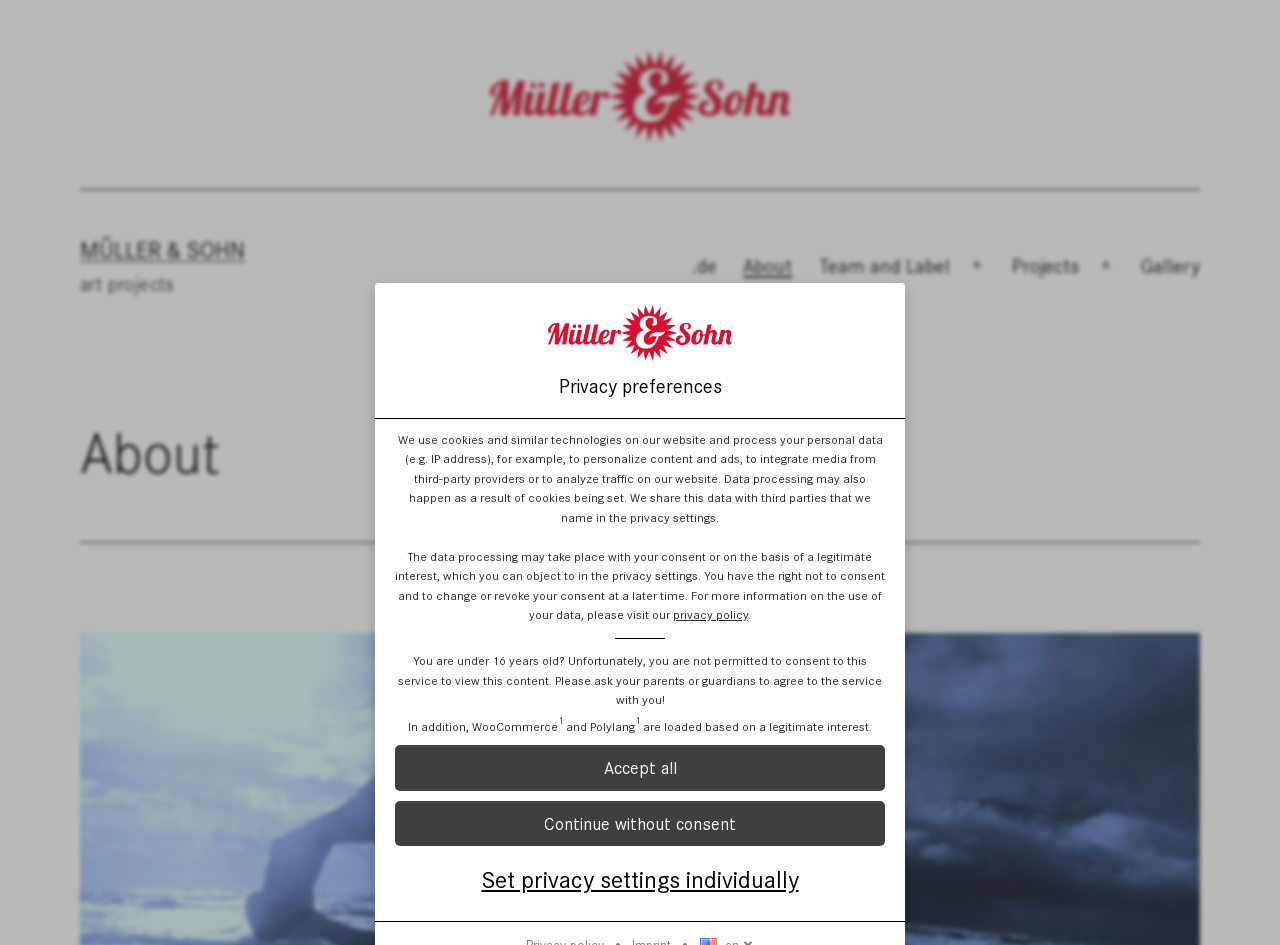Could you highlight the region that needs to be clicked to execute the instruction: "Set privacy settings individually"?

[0.309, 0.906, 0.691, 0.953]